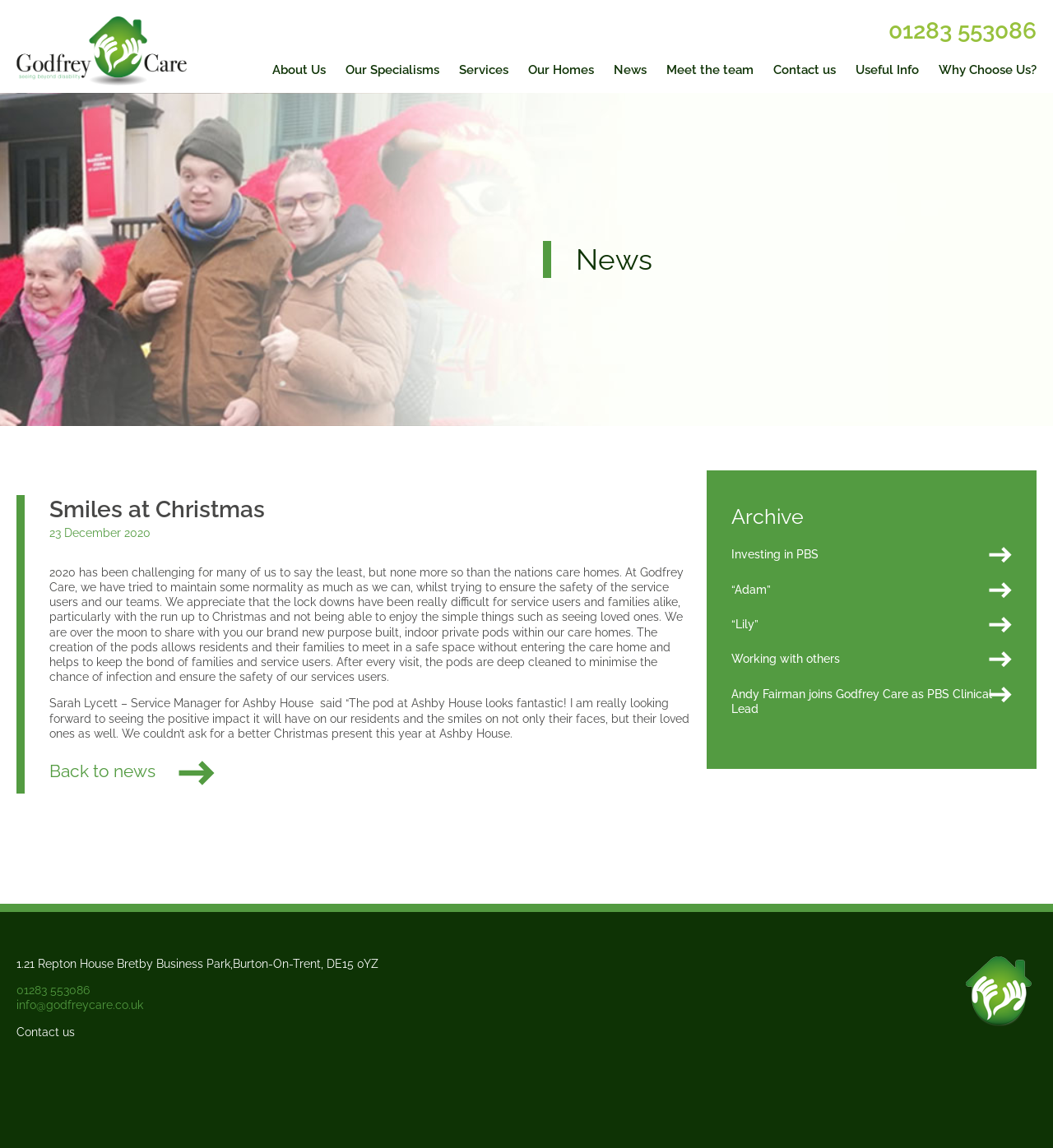Carefully observe the image and respond to the question with a detailed answer:
What is the title of the article on the webpage?

I found the title of the article by reading the heading of the article on the webpage, which is displayed prominently in the main content area.